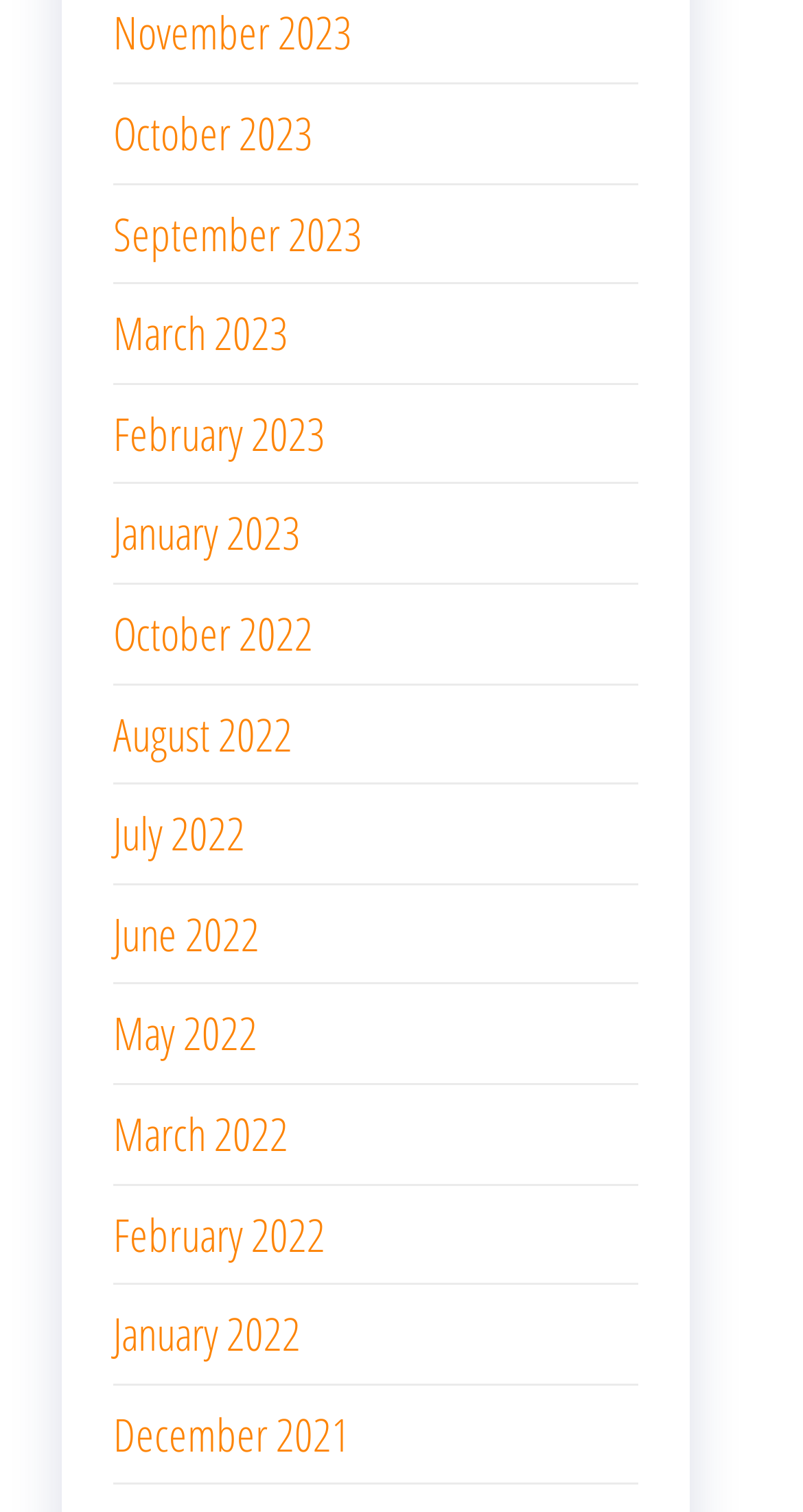Identify the bounding box coordinates of the part that should be clicked to carry out this instruction: "View January 2022".

[0.141, 0.861, 0.374, 0.902]